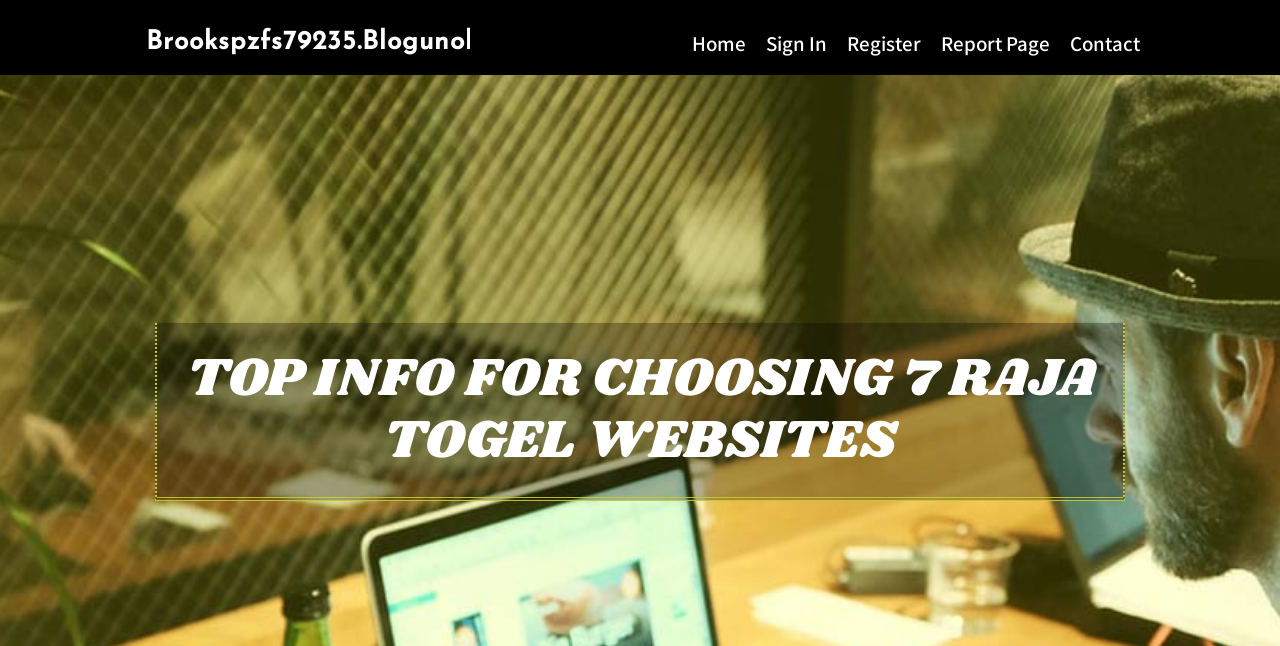What is the position of the 'Contact' link?
Provide a well-explained and detailed answer to the question.

By analyzing the bounding box coordinates of the links on the top navigation bar, I found that the 'Contact' link has the highest x2 value (0.898), indicating that it is positioned at the rightmost end of the navigation bar.